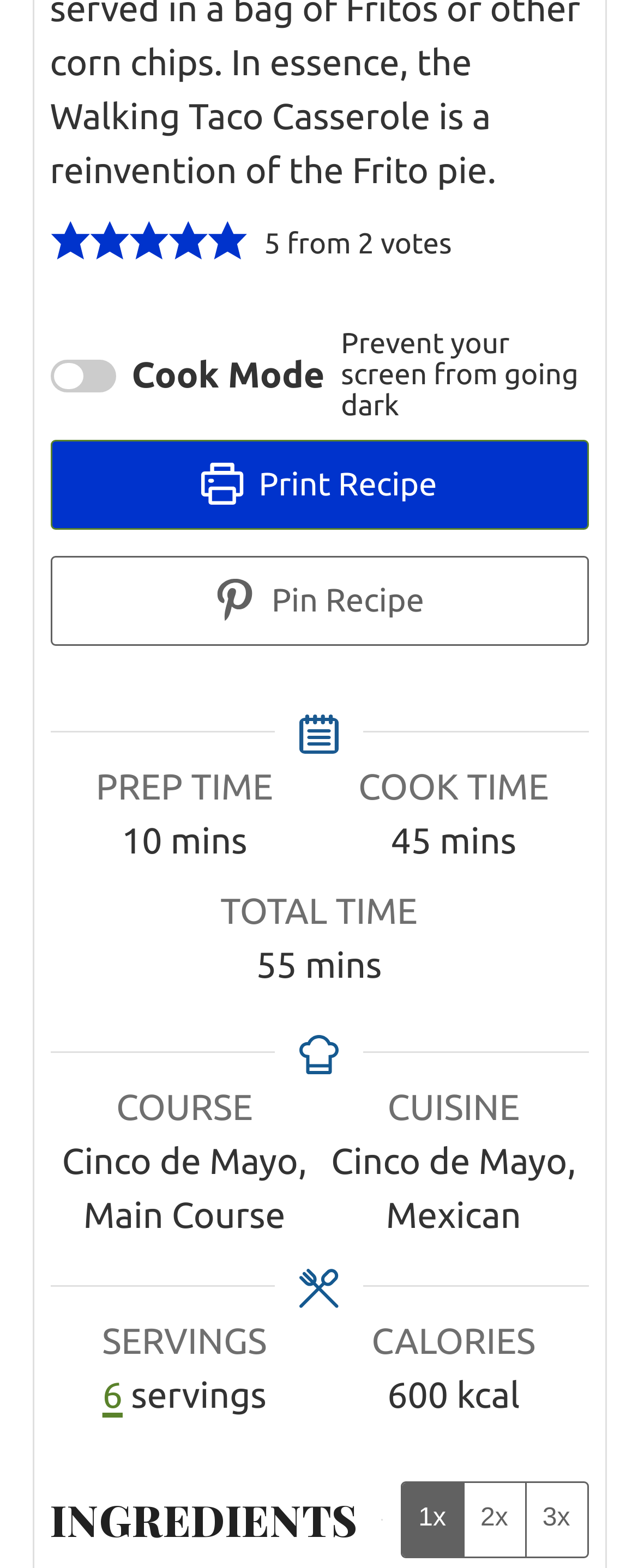From the webpage screenshot, predict the bounding box of the UI element that matches this description: "6".

[0.16, 0.877, 0.192, 0.903]